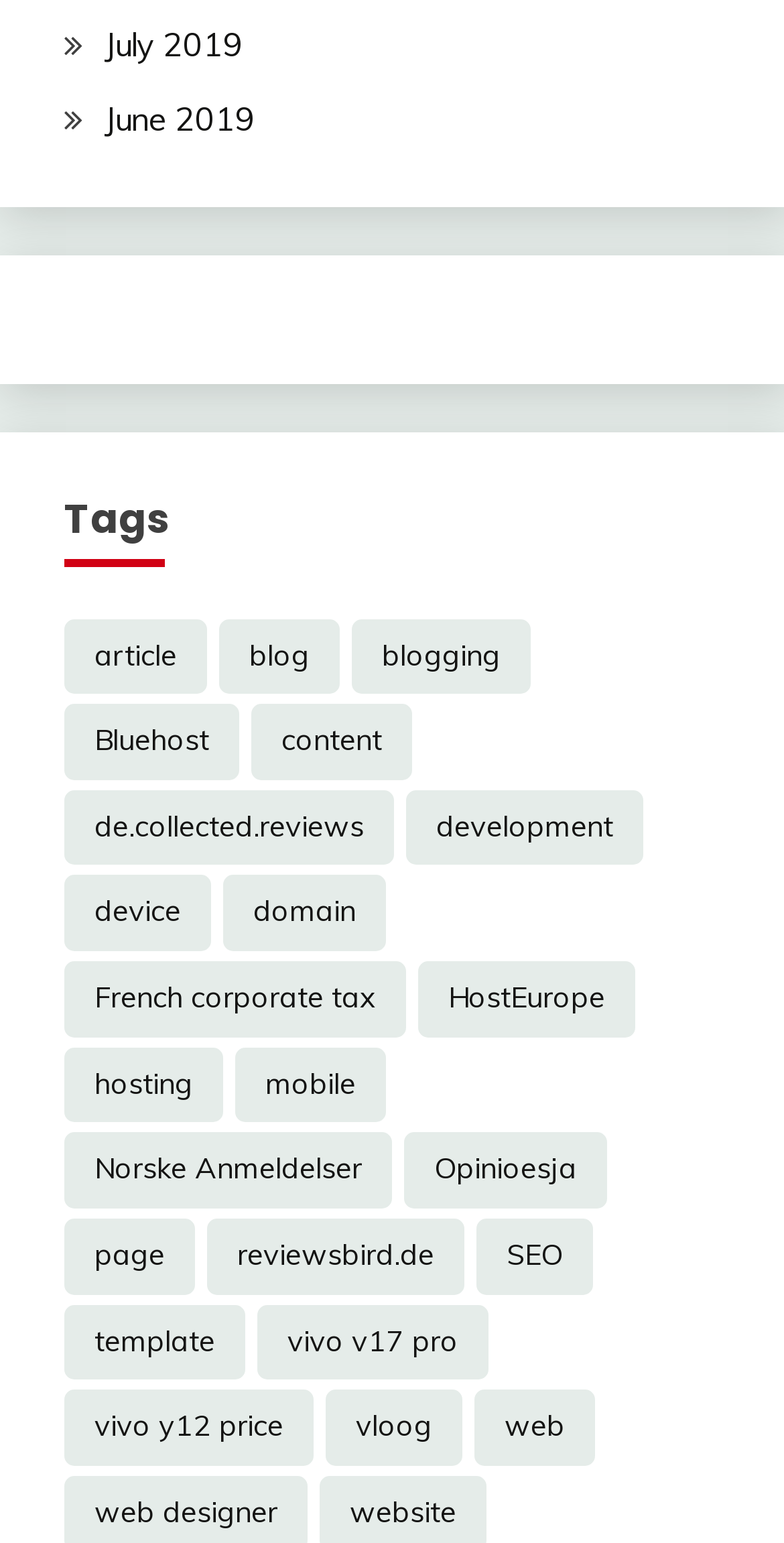Locate the bounding box coordinates of the clickable region necessary to complete the following instruction: "go to 'blogging' category". Provide the coordinates in the format of four float numbers between 0 and 1, i.e., [left, top, right, bottom].

[0.449, 0.401, 0.677, 0.45]